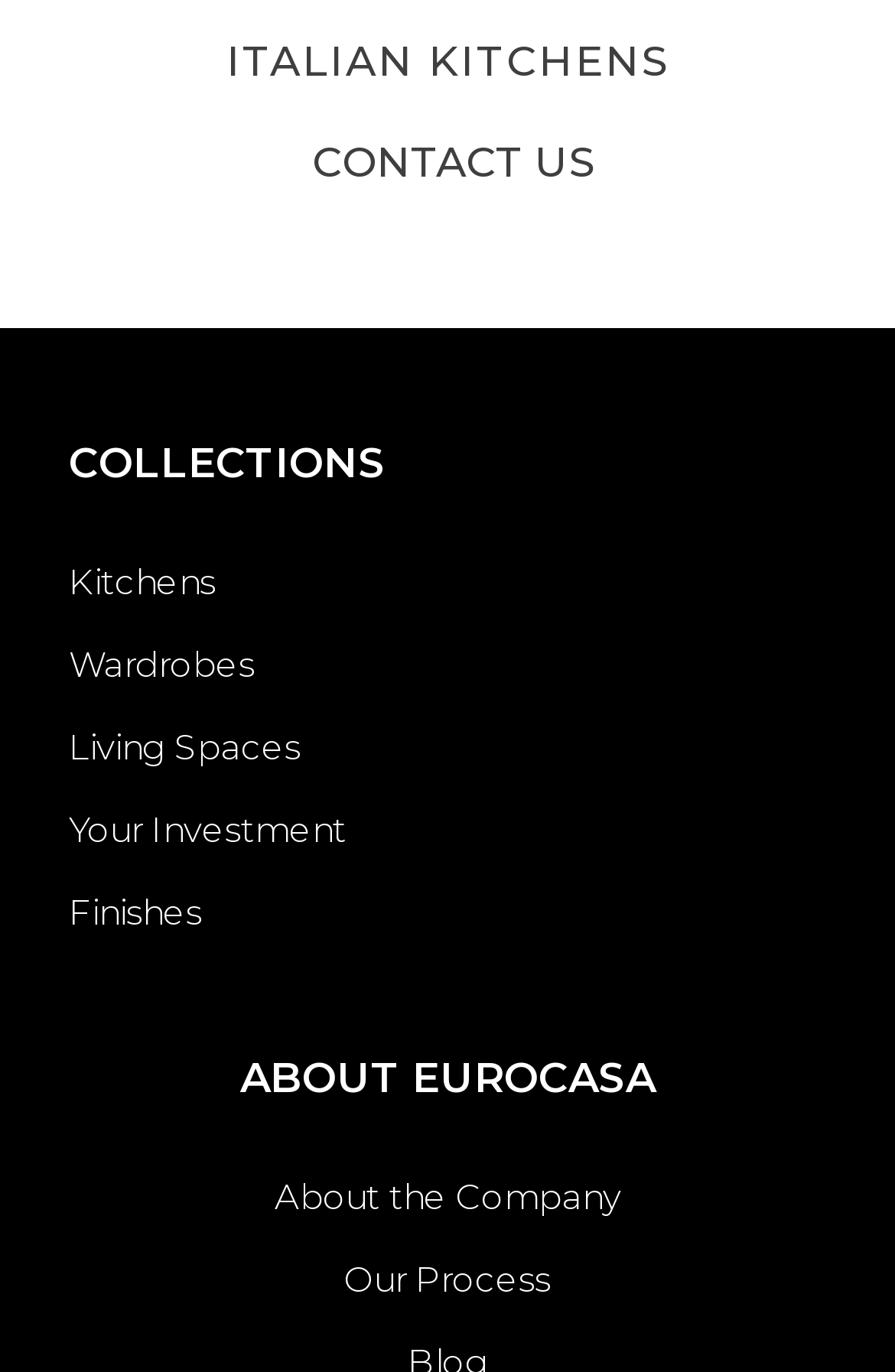Carefully examine the image and provide an in-depth answer to the question: What is the company name?

The heading 'ABOUT EUROCASA' suggests that Eurocasa is the company name, and there are links to more information about the company under this heading.